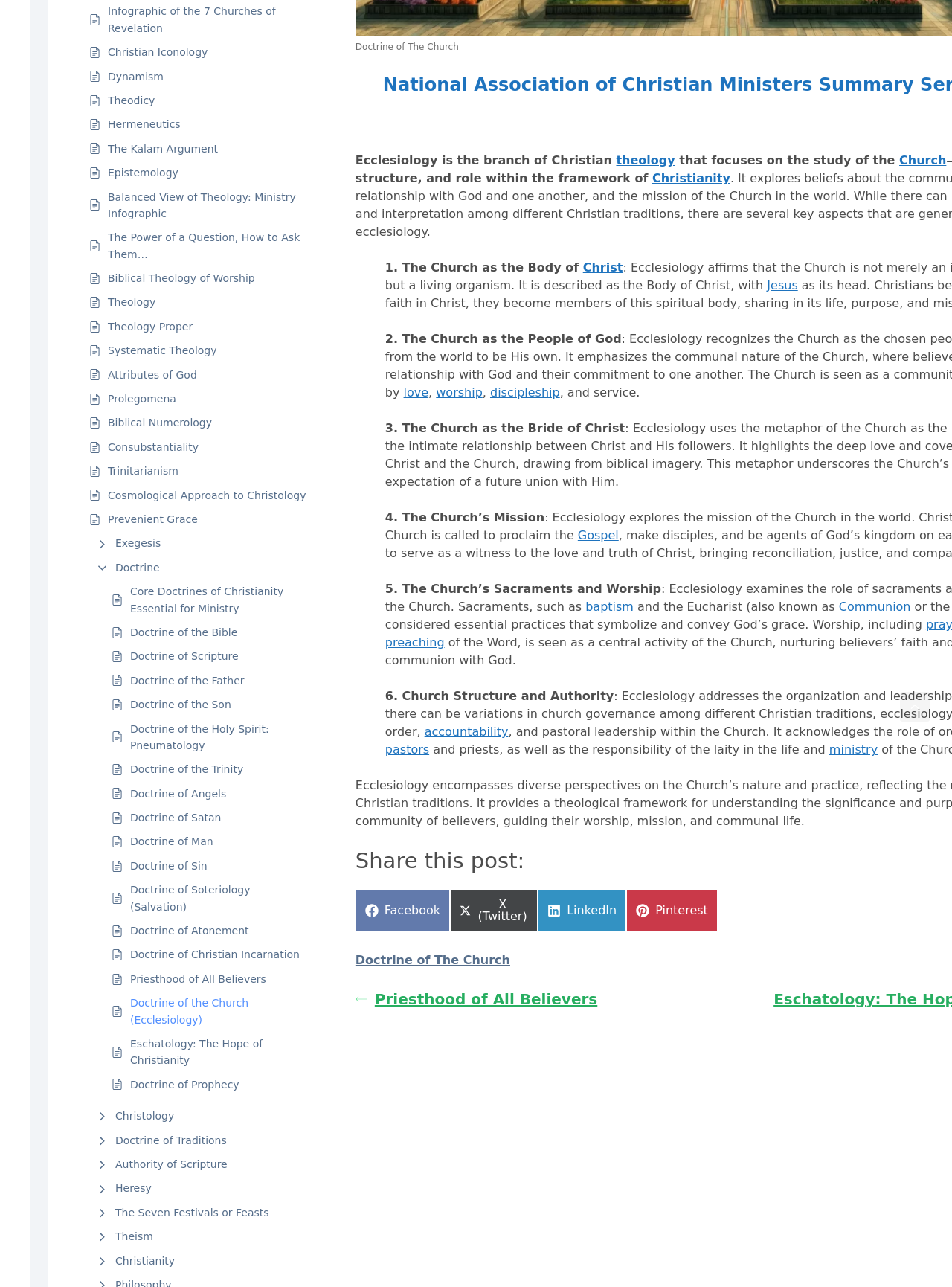Carefully examine the image and provide an in-depth answer to the question: What is the purpose of the images on this webpage?

The images are scattered throughout the webpage, each accompanied by a link to a specific theological topic. It is likely that these images are meant to visually represent or illustrate these complex concepts, making them easier to understand.